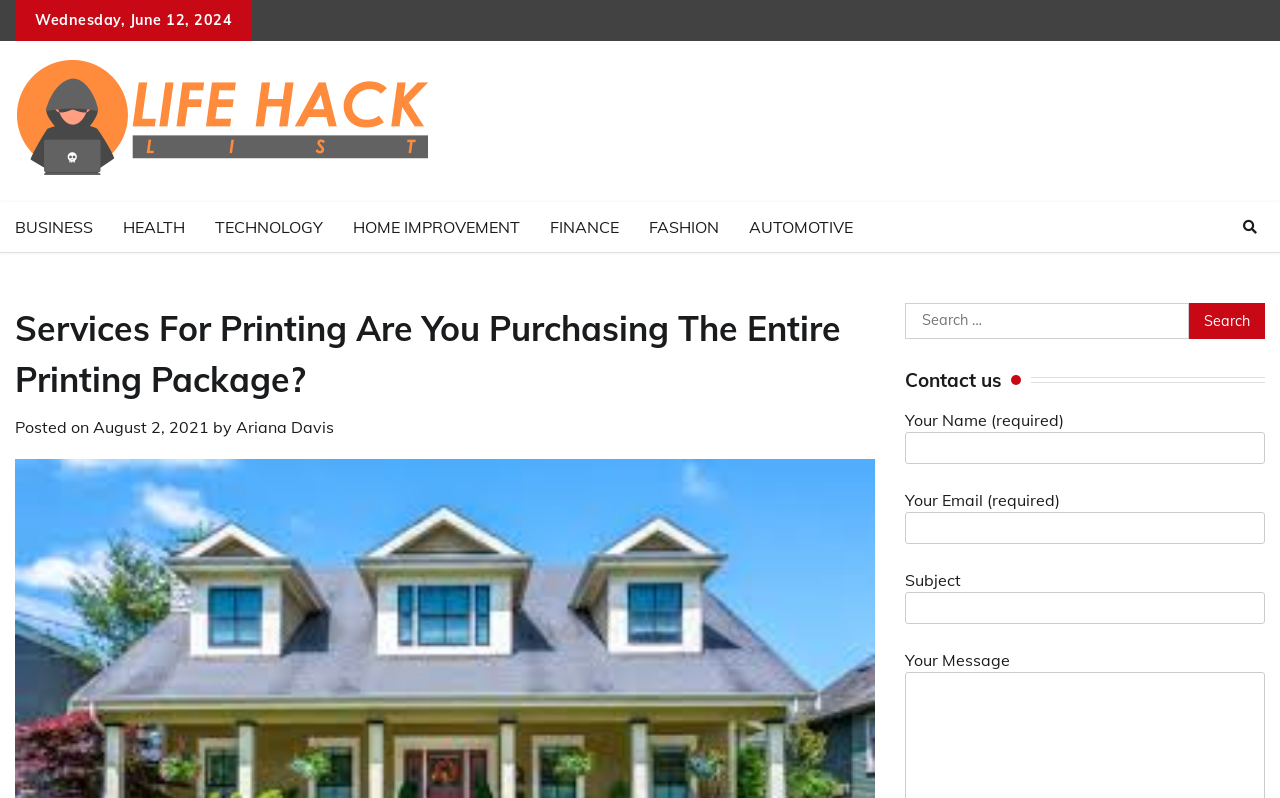Identify the bounding box coordinates for the element you need to click to achieve the following task: "Click on TECHNOLOGY". The coordinates must be four float values ranging from 0 to 1, formatted as [left, top, right, bottom].

[0.156, 0.254, 0.264, 0.316]